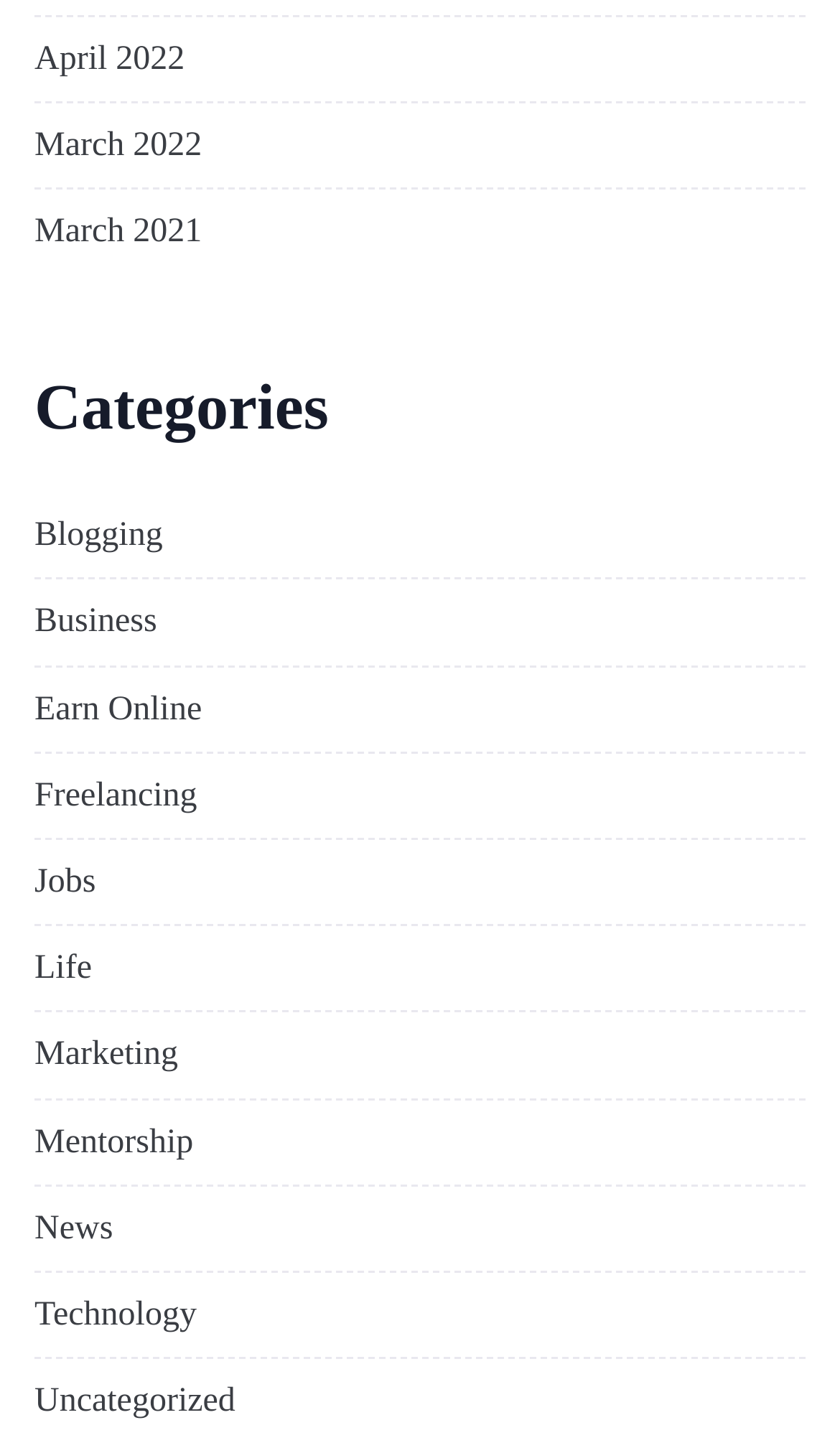Please provide a one-word or short phrase answer to the question:
What is the most recent month listed?

April 2022